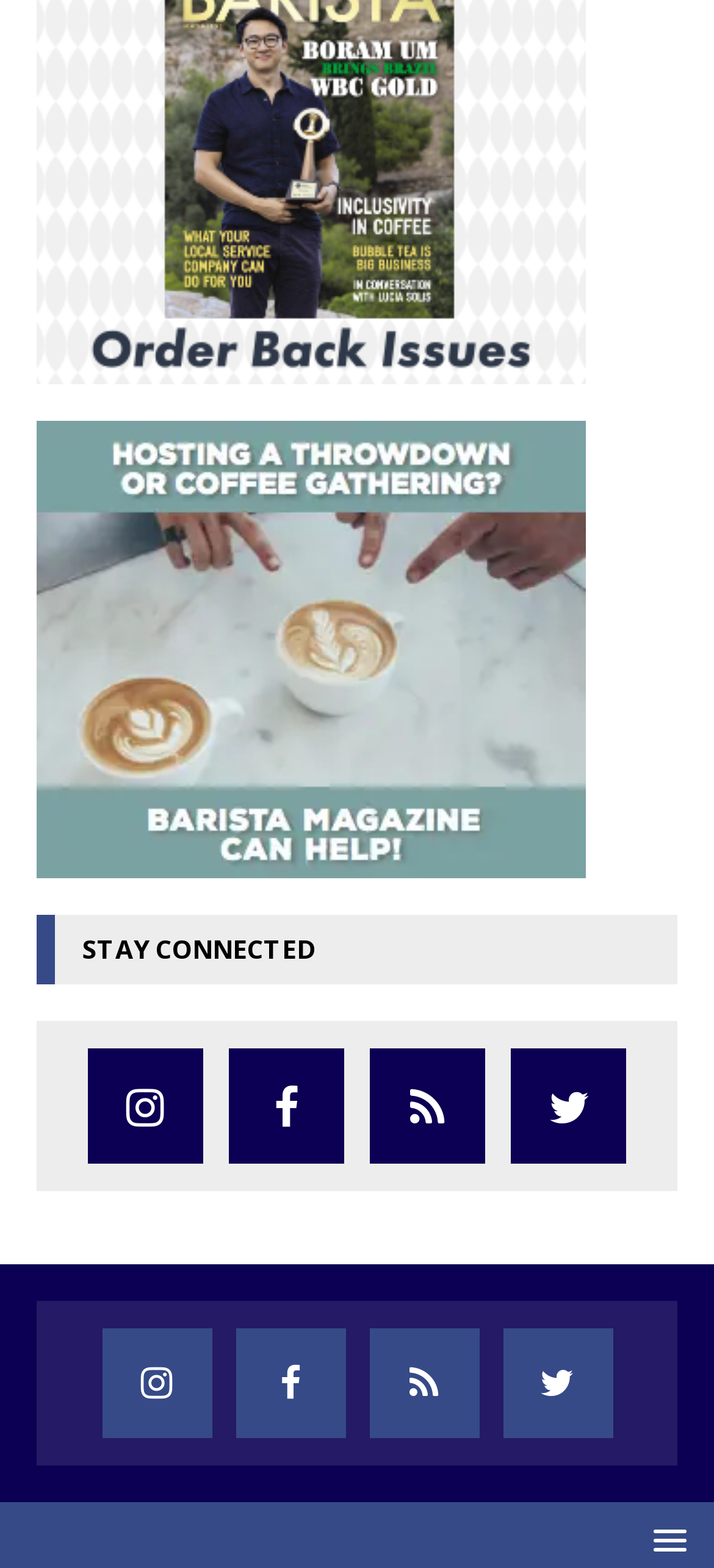Please identify the bounding box coordinates of where to click in order to follow the instruction: "Click the 'twitter' link".

[0.715, 0.669, 0.877, 0.742]